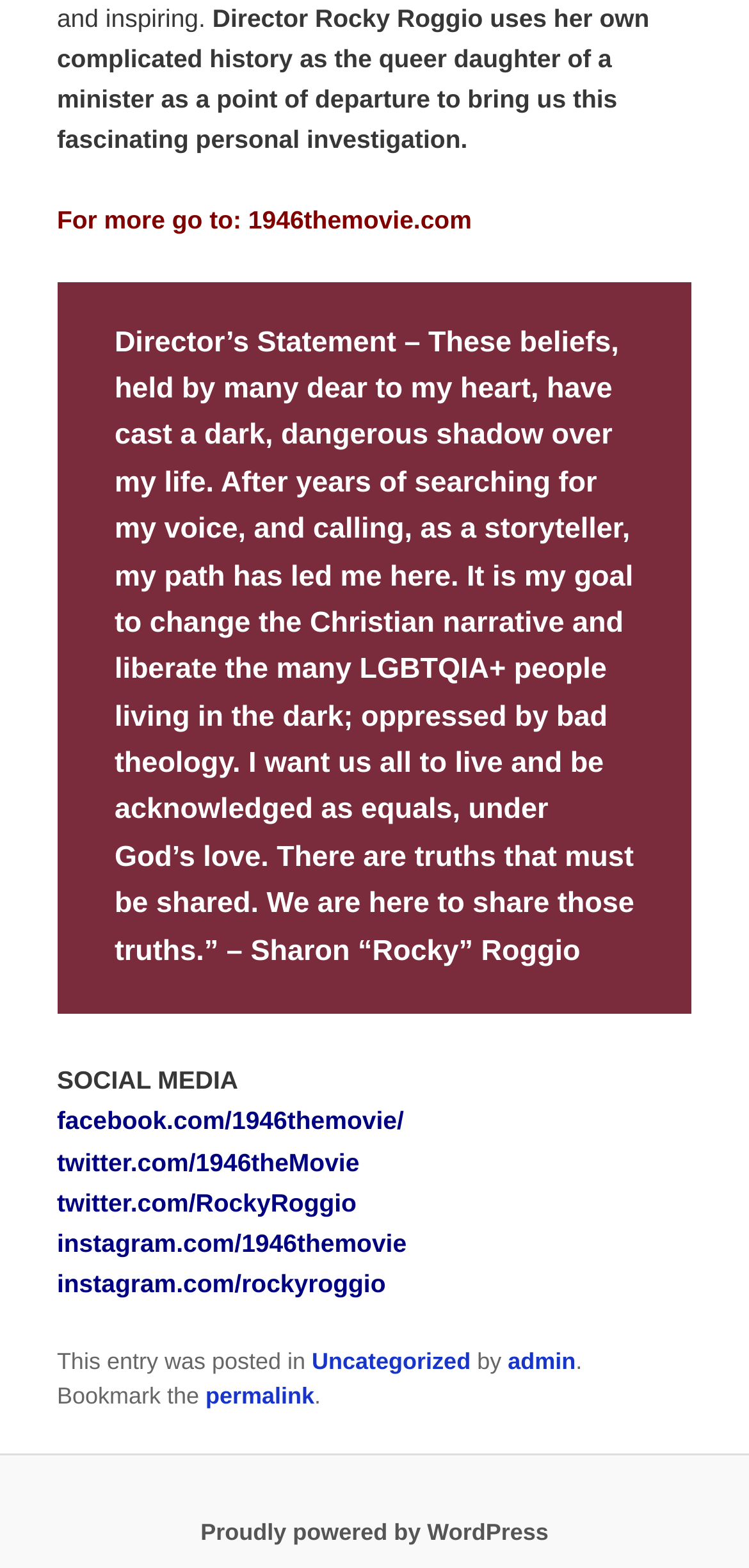Please find the bounding box coordinates for the clickable element needed to perform this instruction: "Visit the movie's official website".

[0.076, 0.132, 0.63, 0.15]